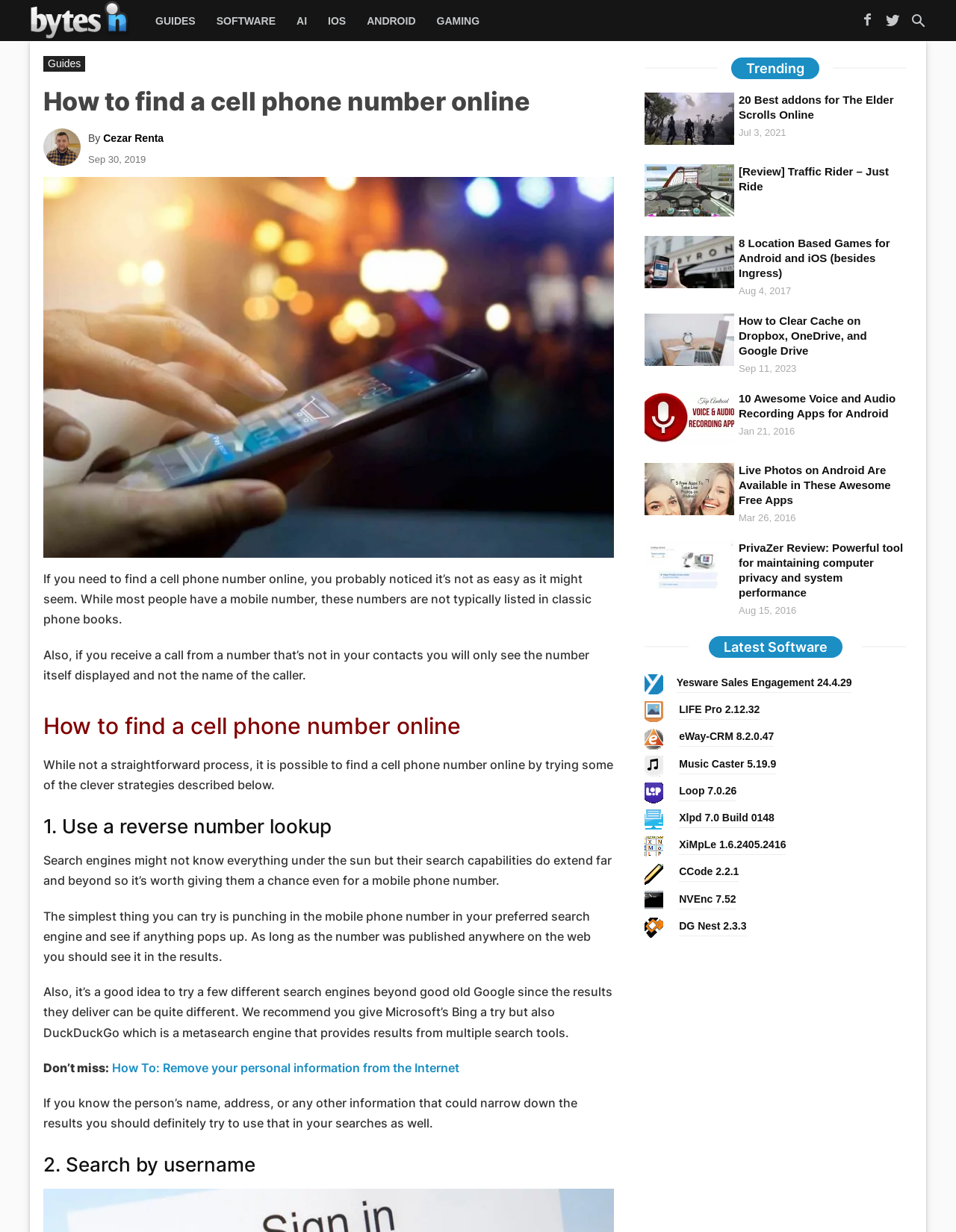Determine the bounding box coordinates of the clickable element to achieve the following action: 'Read the article 'How to find a cell phone number online''. Provide the coordinates as four float values between 0 and 1, formatted as [left, top, right, bottom].

[0.045, 0.067, 0.642, 0.117]